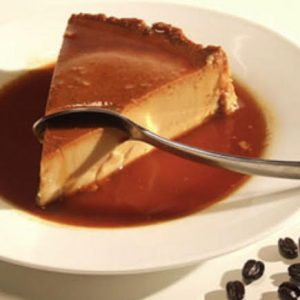What is the suggested pairing for this dessert?
Please describe in detail the information shown in the image to answer the question.

The presence of a few coffee beans accompanying the flan implies that coffee is a perfect pairing for this indulgent treat, as mentioned in the caption.